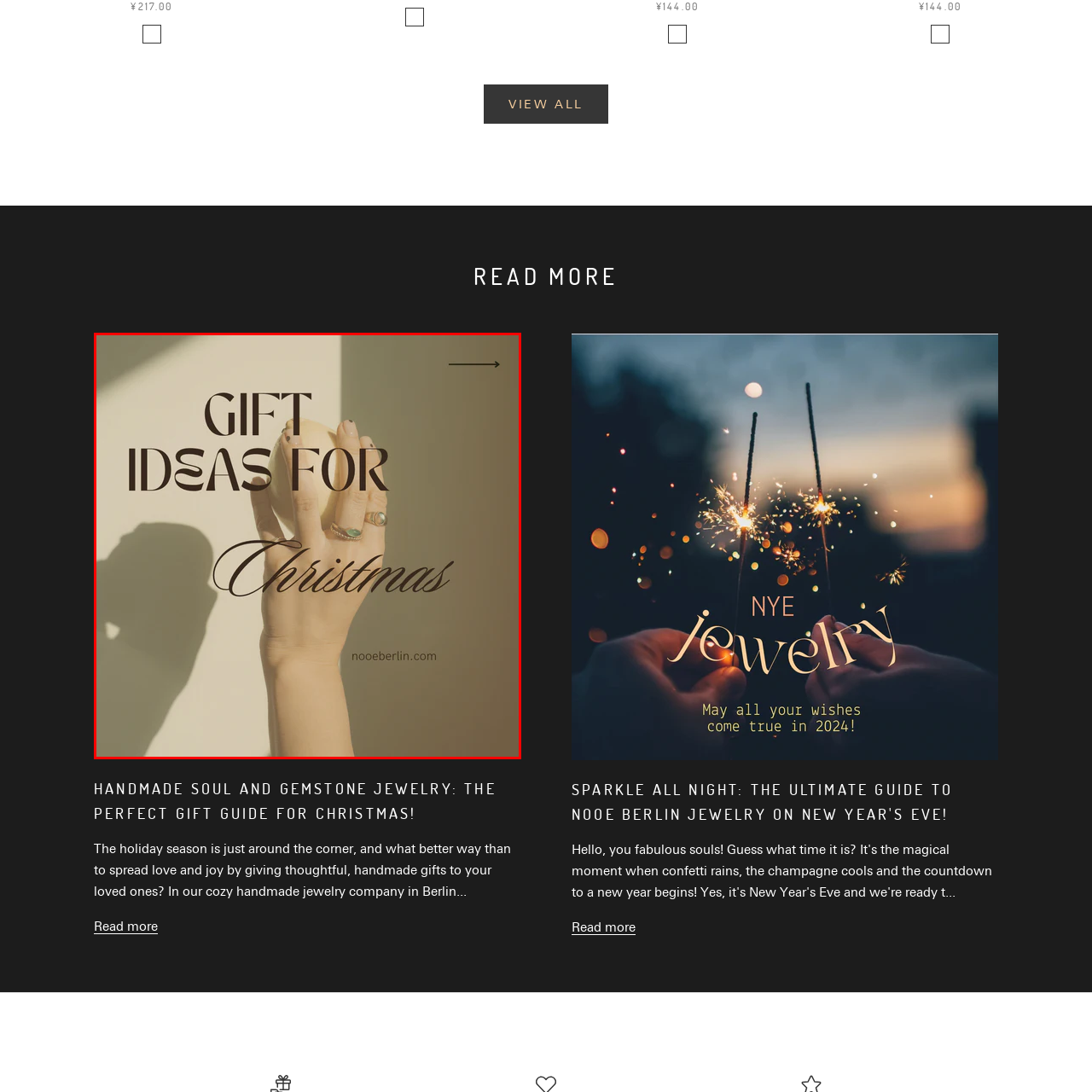What is the atmosphere of the image?
Focus on the section of the image encased in the red bounding box and provide a detailed answer based on the visual details you find.

The warm lighting in the image creates a cozy and inviting atmosphere, which is suitable for the holiday season and enhances the theme of giving thoughtful gifts, making the image feel welcoming and festive.